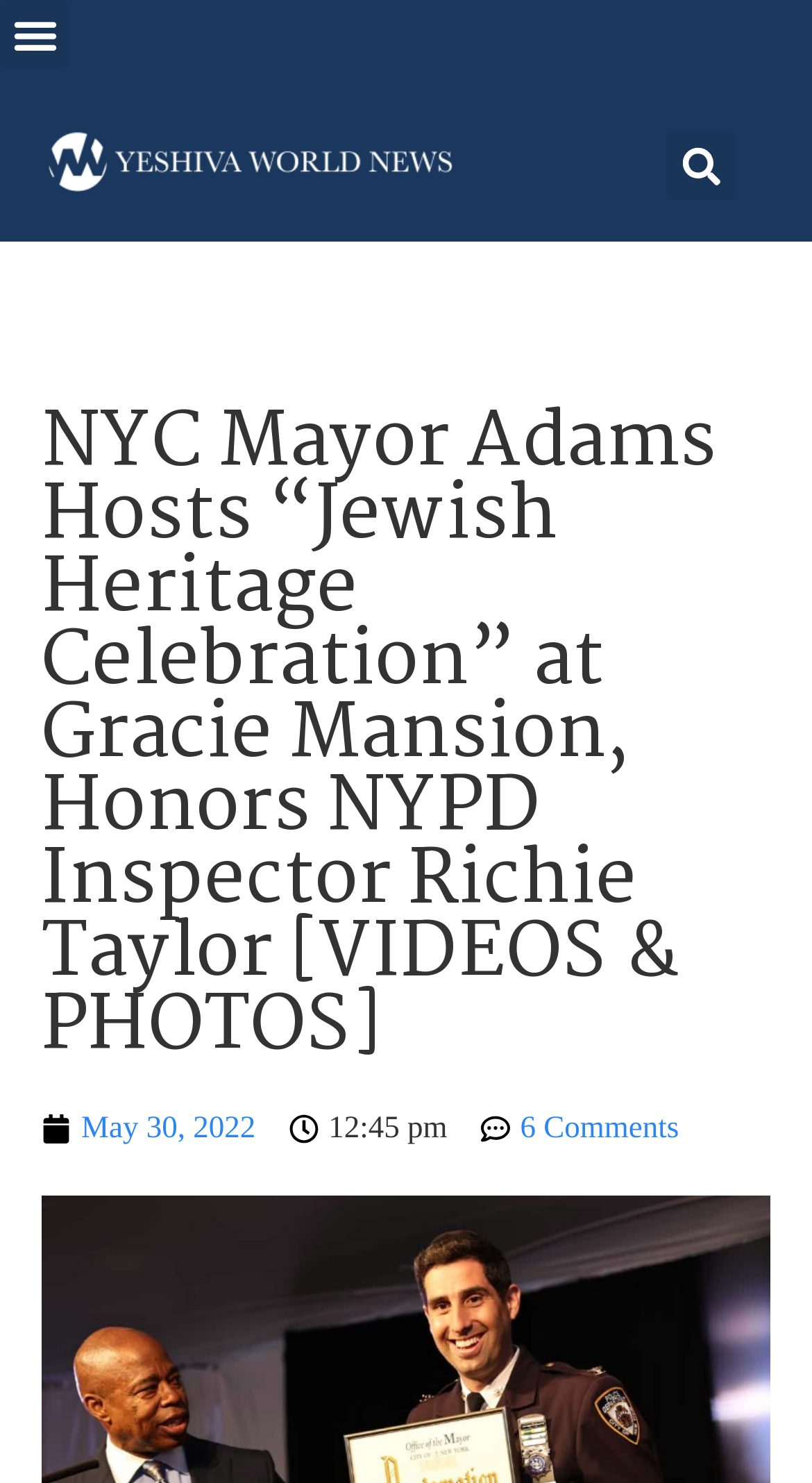What is the logo on the top left?
Answer the question with a single word or phrase by looking at the picture.

YWNlogo1line